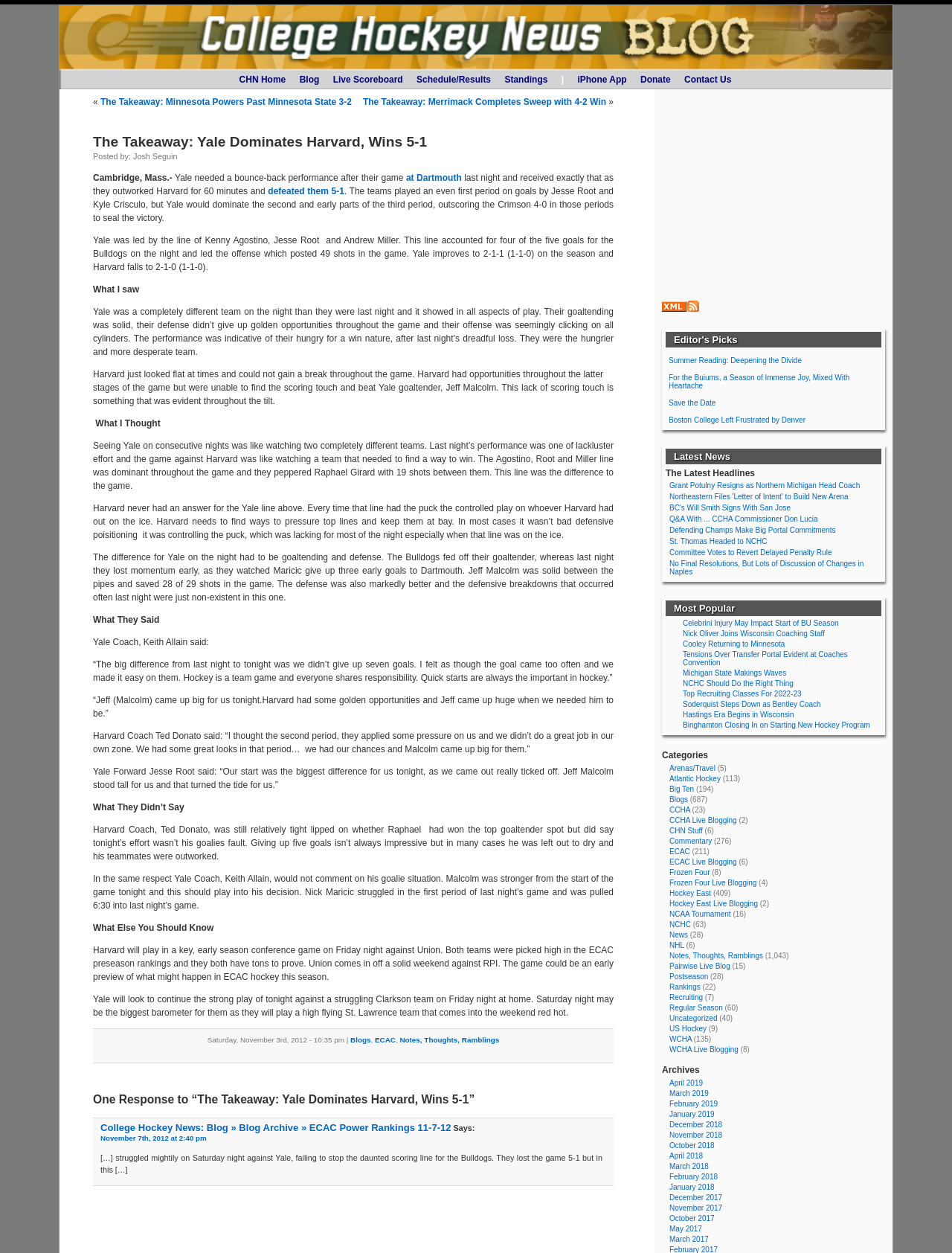Please determine the bounding box coordinates of the element to click on in order to accomplish the following task: "Read the latest news". Ensure the coordinates are four float numbers ranging from 0 to 1, i.e., [left, top, right, bottom].

[0.703, 0.384, 0.903, 0.391]